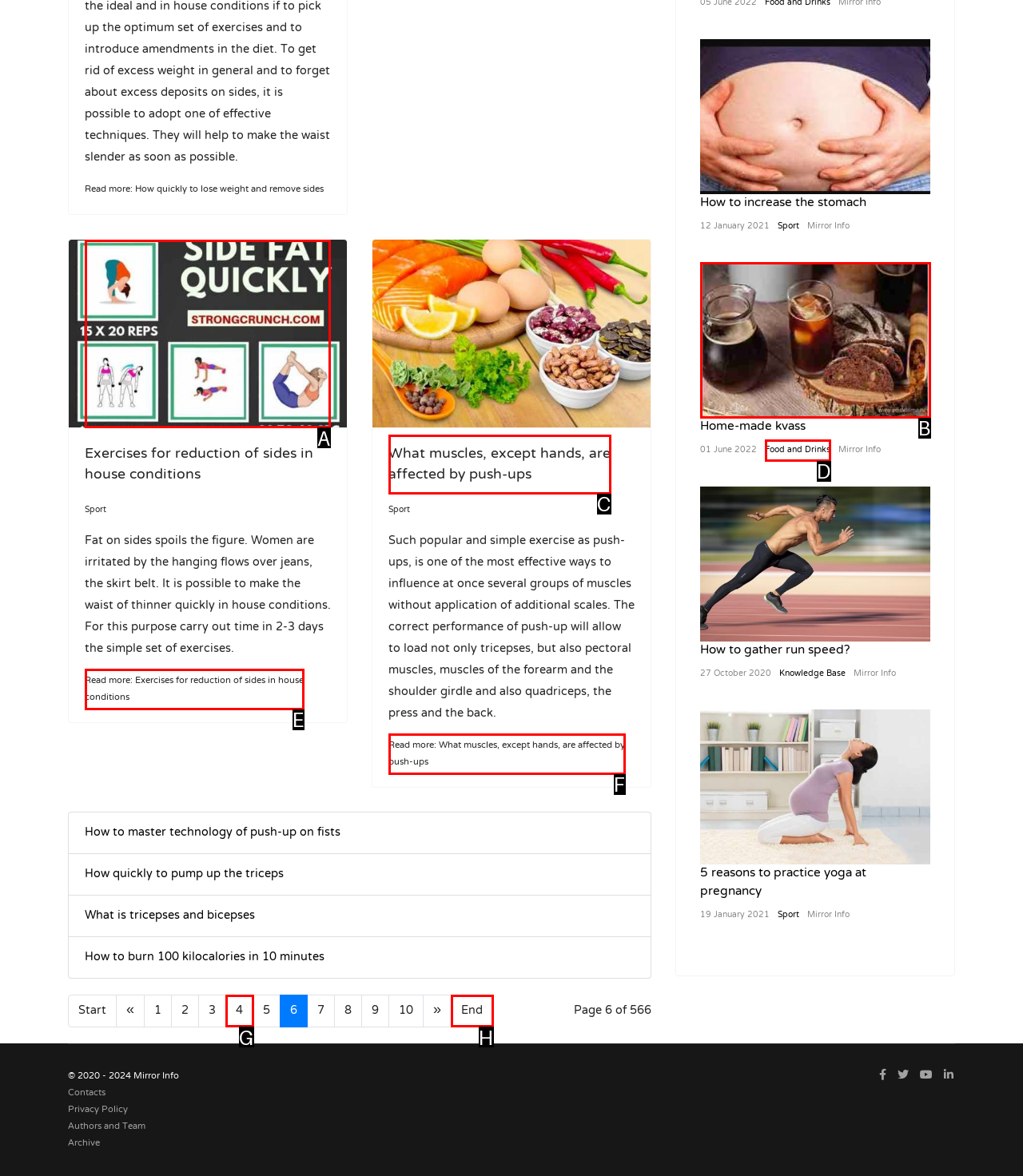Tell me which letter I should select to achieve the following goal: Read more about exercises for reduction of sides in house conditions
Answer with the corresponding letter from the provided options directly.

A